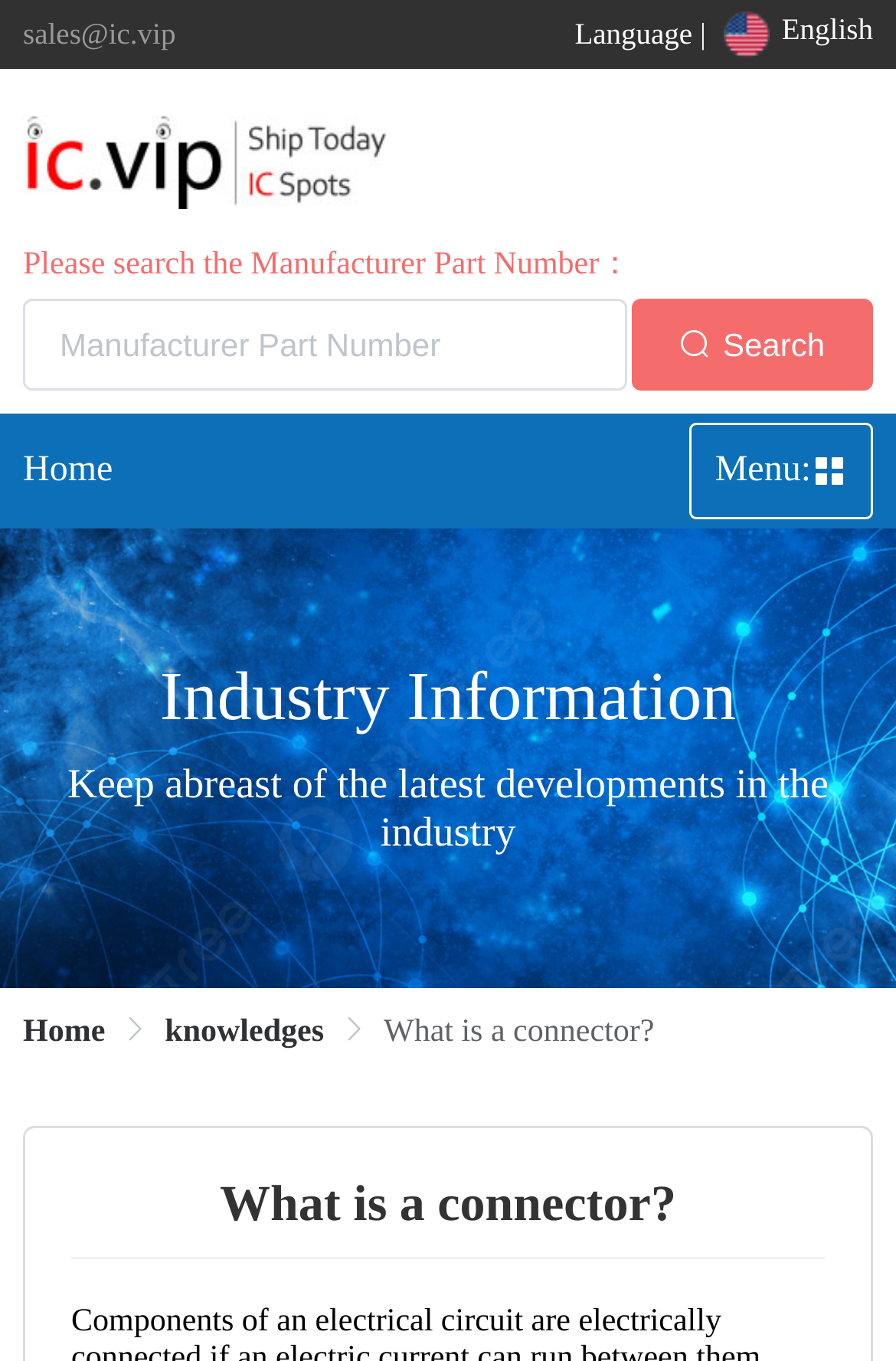What is the topic of the industry information section?
From the image, respond with a single word or phrase.

latest developments